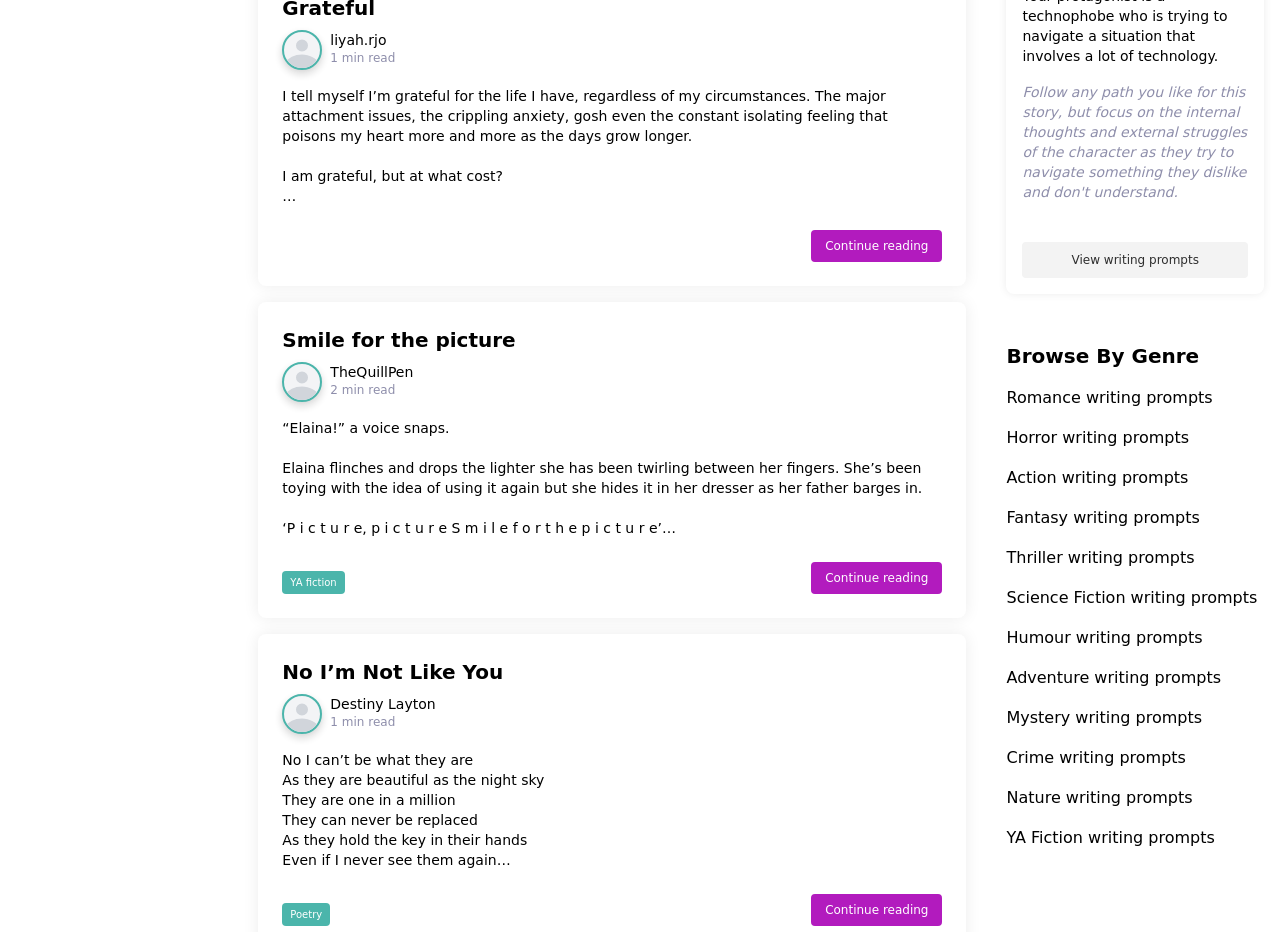Extract the bounding box coordinates for the HTML element that matches this description: "liyah.rjo1 min read". The coordinates should be four float numbers between 0 and 1, i.e., [left, top, right, bottom].

[0.258, 0.032, 0.309, 0.075]